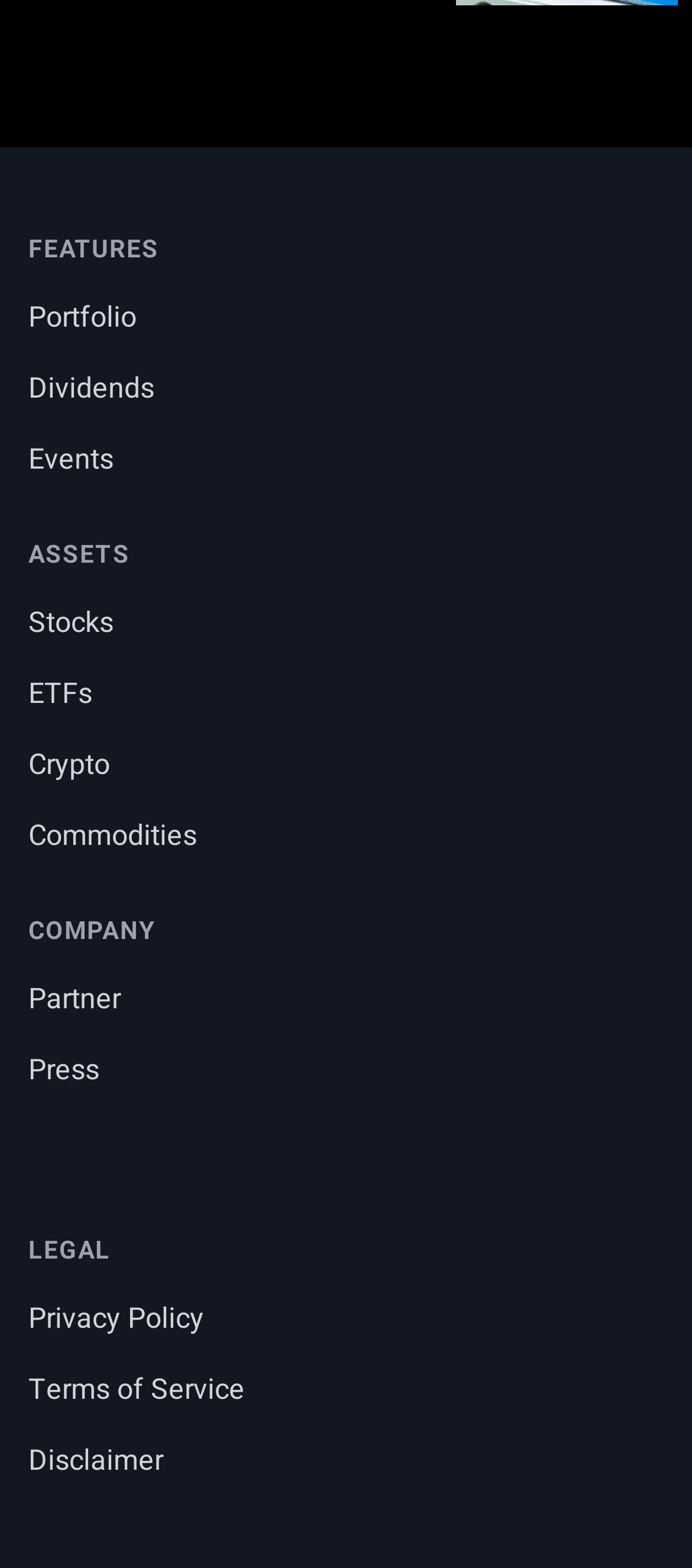Please specify the bounding box coordinates of the area that should be clicked to accomplish the following instruction: "Read privacy policy". The coordinates should consist of four float numbers between 0 and 1, i.e., [left, top, right, bottom].

[0.041, 0.828, 0.295, 0.855]